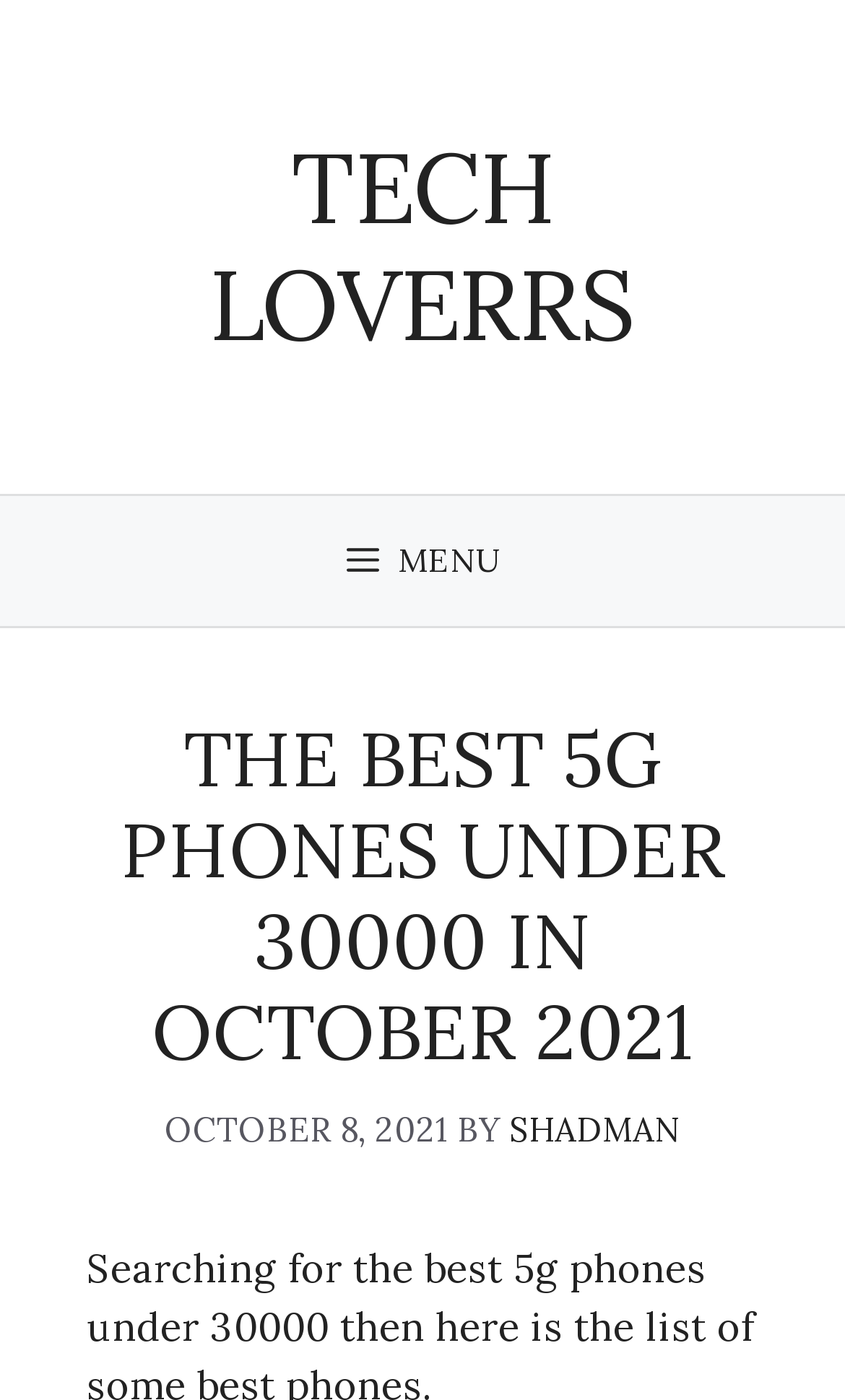Summarize the webpage with a detailed and informative caption.

The webpage is about the best 5G phones under 30000, with a focus on high-end smartphones. At the top of the page, there is a banner that spans the entire width, containing a link to the website "TECH LOVERRS". Below the banner, there is a navigation menu labeled "Primary" that takes up the full width of the page. The menu has a button labeled "MENU" that, when expanded, reveals a dropdown menu.

Below the navigation menu, there is a header section that contains the main title of the page, "THE BEST 5G PHONES UNDER 30000 IN OCTOBER 2021", in a large font size. To the right of the title, there is a timestamp indicating that the article was published on "OCTOBER 8, 2021". The author of the article, "SHADMAN", is credited to the right of the timestamp.

Overall, the webpage has a clear and organized structure, with a prominent title and navigation menu at the top, and a clear indication of the article's publication date and author.